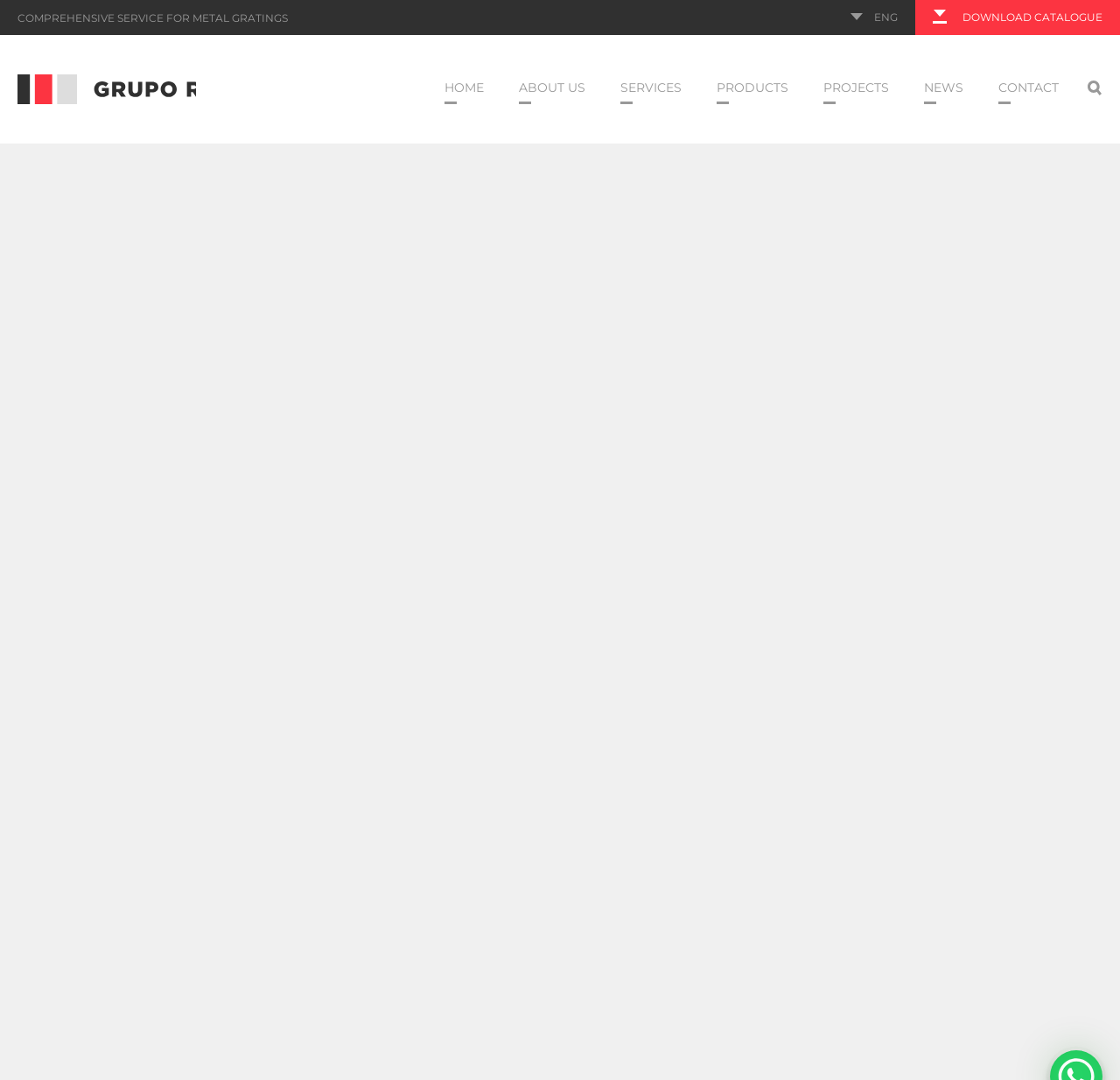Give the bounding box coordinates for the element described as: "Contact".

[0.876, 0.066, 0.961, 0.096]